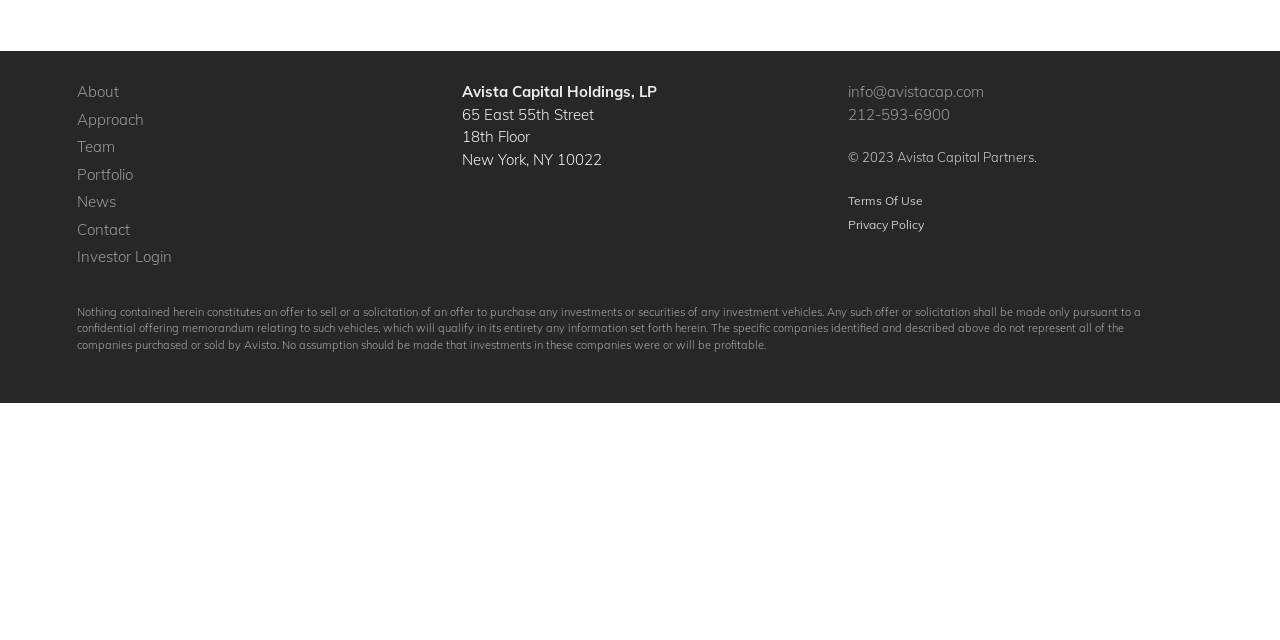Return the bounding box coordinates of the UI element that corresponds to this description: "Privacy Policy". The coordinates must be given as four float numbers in the range of 0 and 1, [left, top, right, bottom].

[0.662, 0.34, 0.722, 0.363]